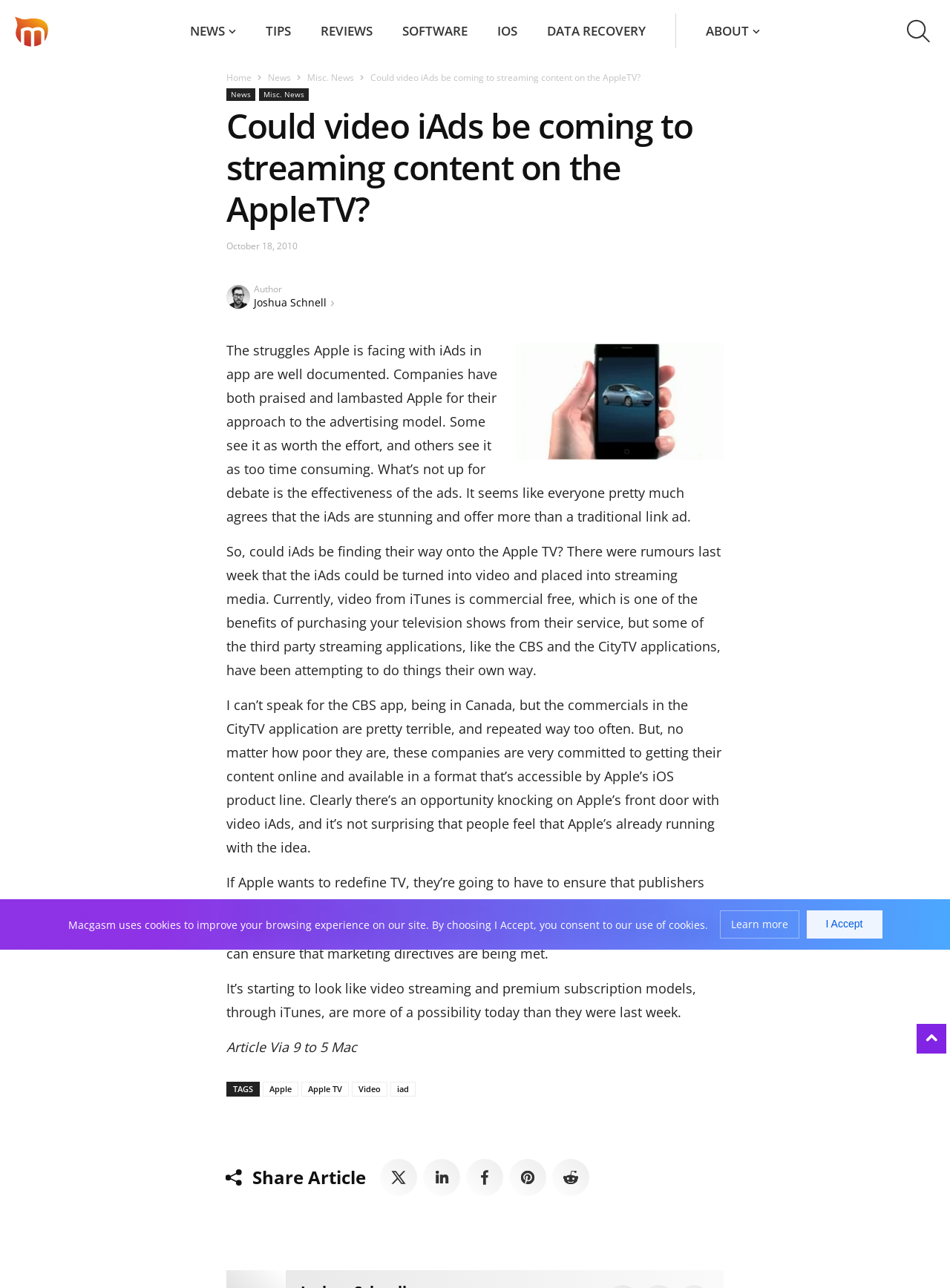Using the information in the image, could you please answer the following question in detail:
What is the website's name?

The website's name is Macgasm, which can be found in the top-left corner of the webpage, indicated by the link element with the text 'Macgasm'.